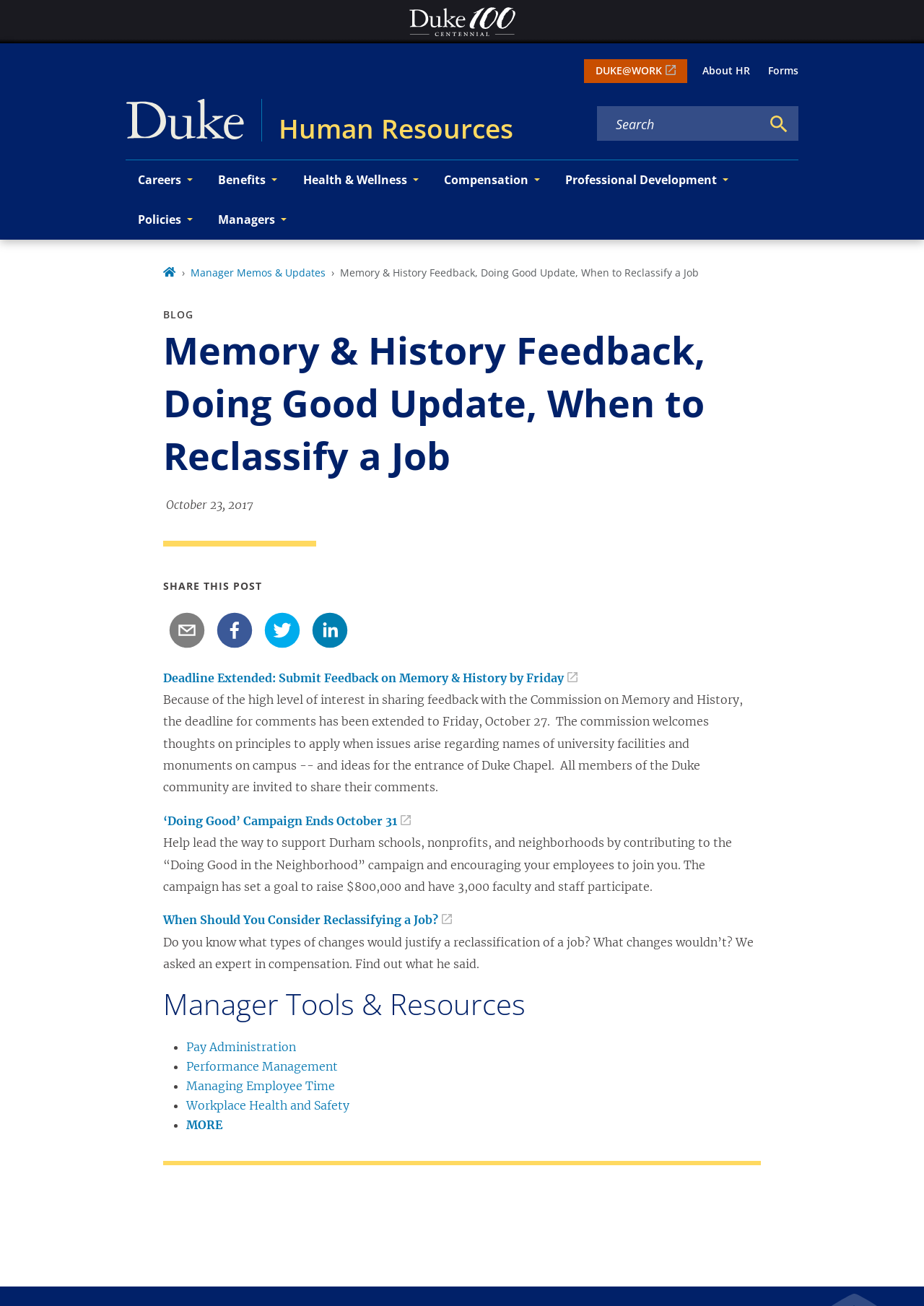Determine the bounding box for the UI element that matches this description: "Compensation".

[0.467, 0.122, 0.598, 0.153]